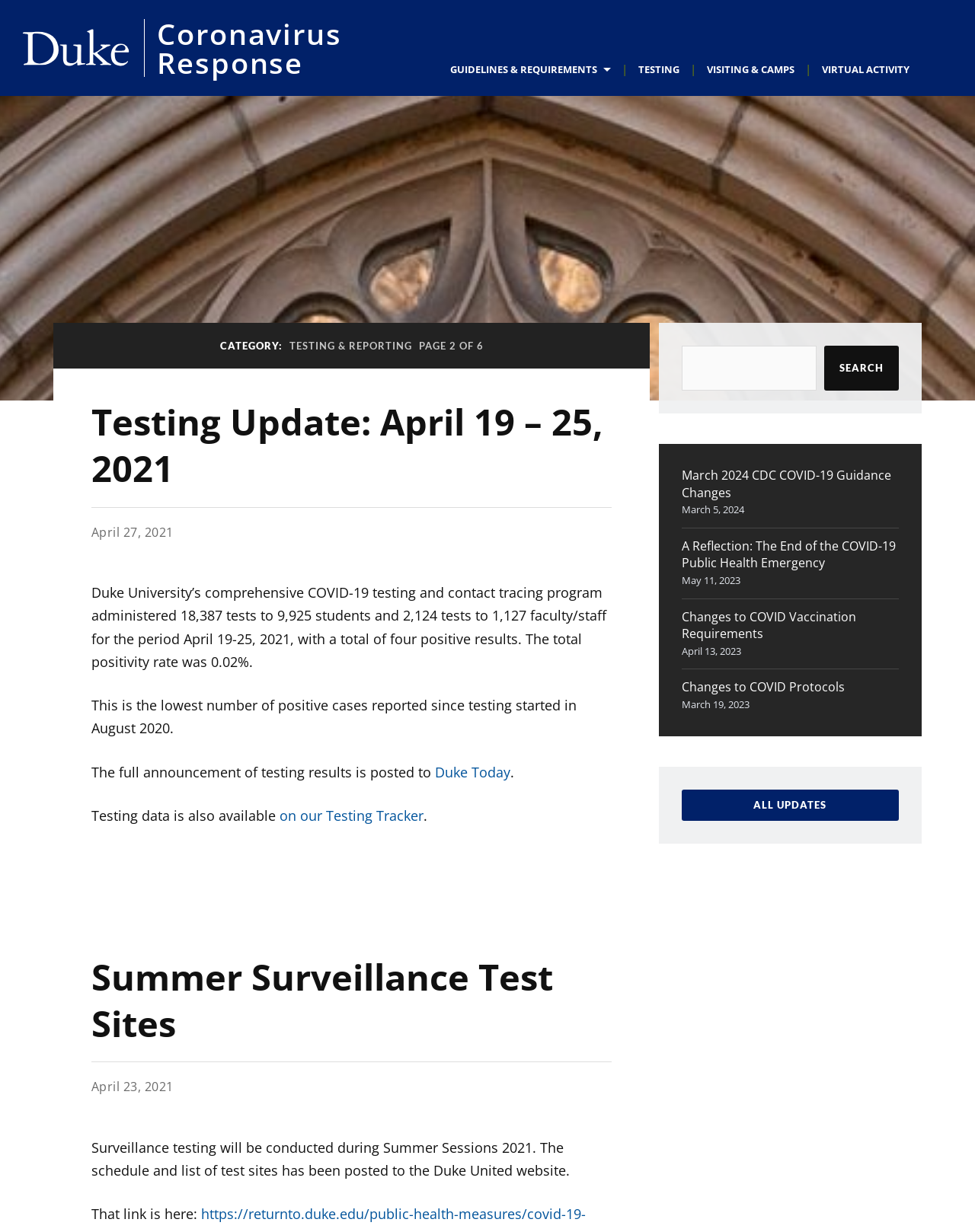What is the name of the website where the full announcement of testing results is posted?
Examine the image and give a concise answer in one word or a short phrase.

Duke Today